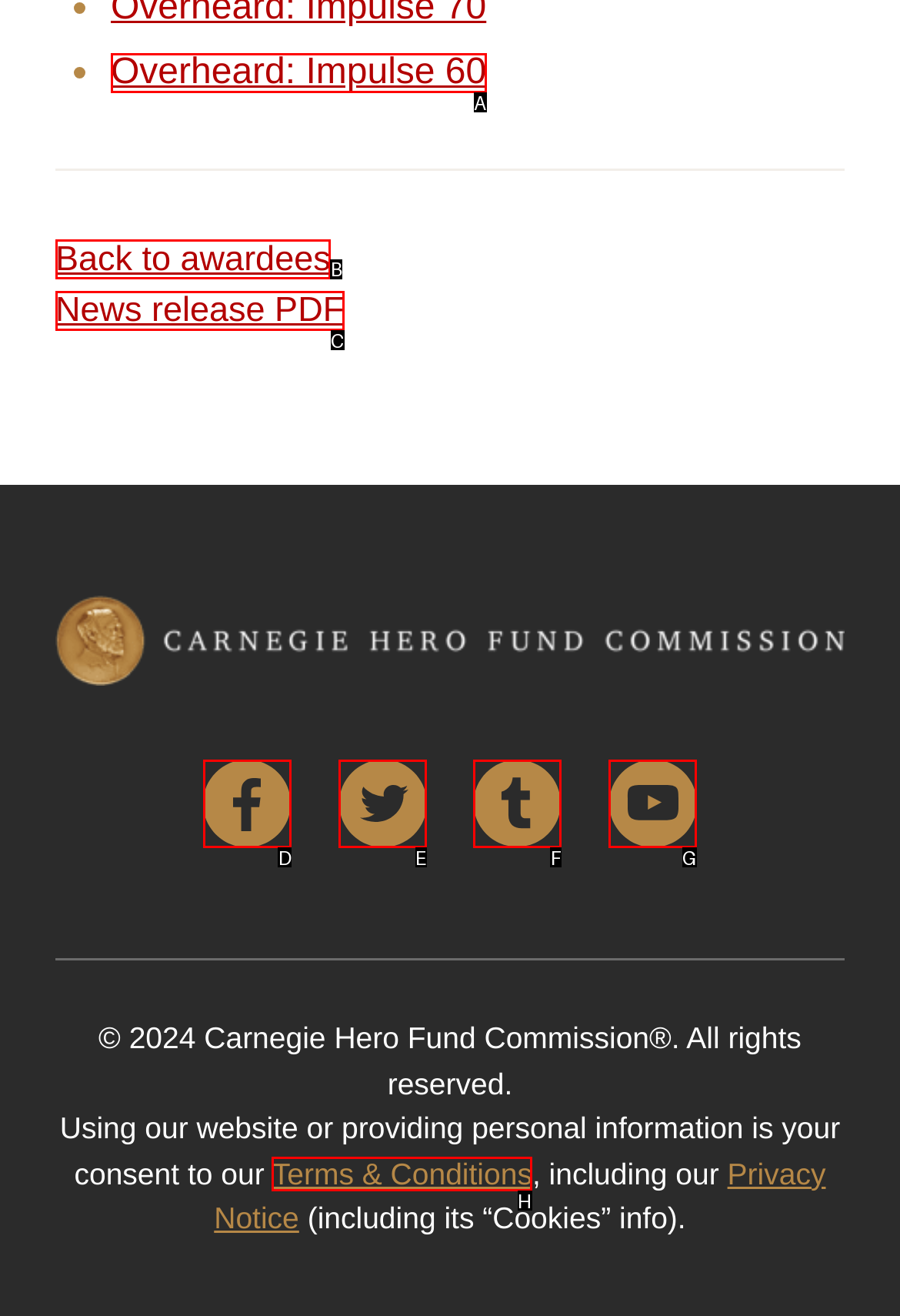Identify the letter of the UI element needed to carry out the task: View terms and conditions
Reply with the letter of the chosen option.

H